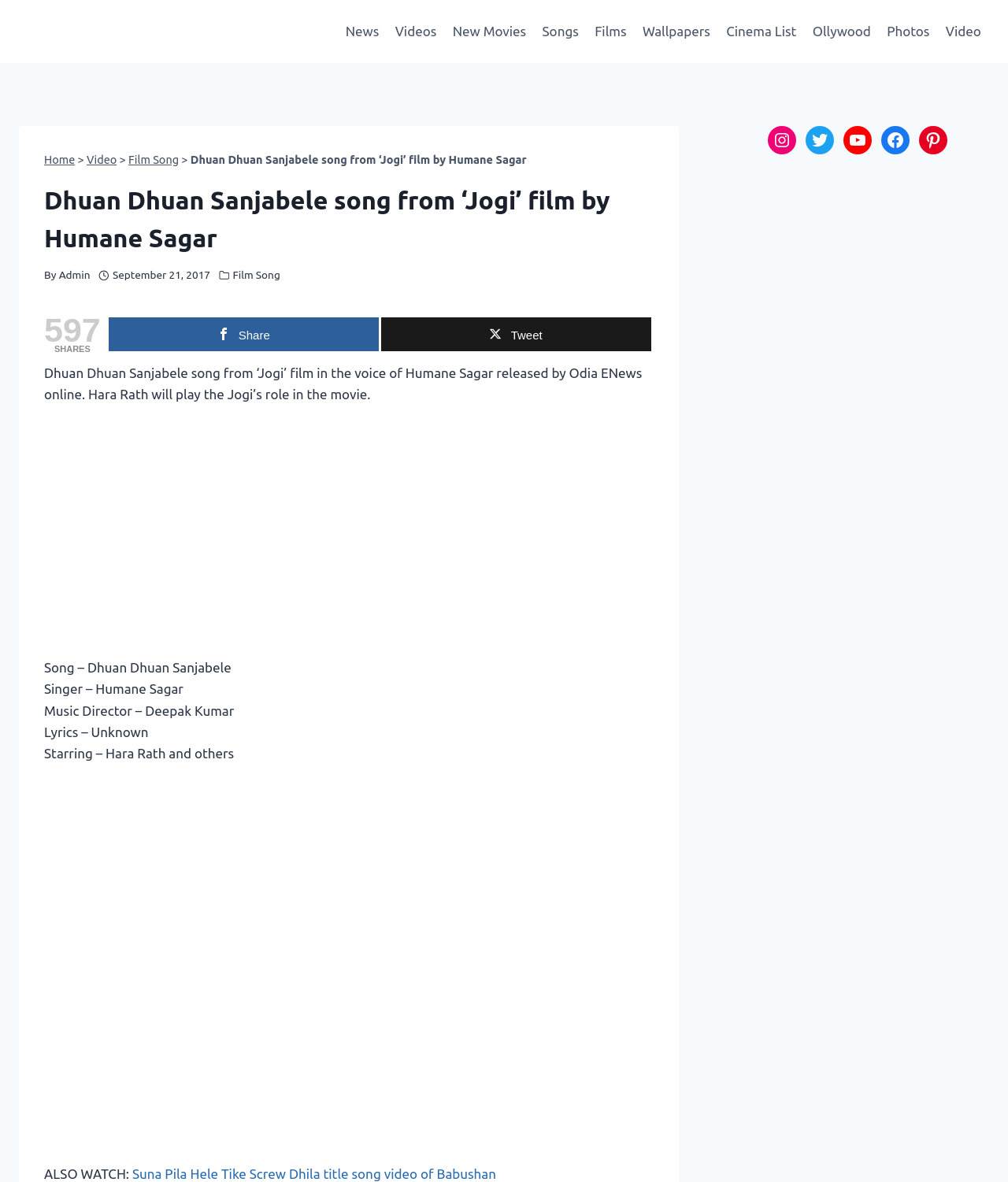What is the name of the film?
Provide a one-word or short-phrase answer based on the image.

Jogi